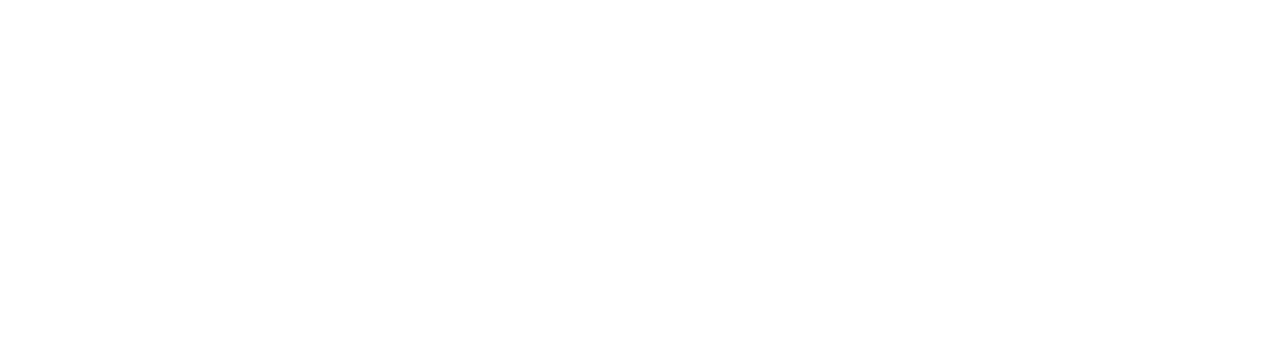Answer the question below in one word or phrase:
What is the characteristic of the display's profile?

lightweight and slim